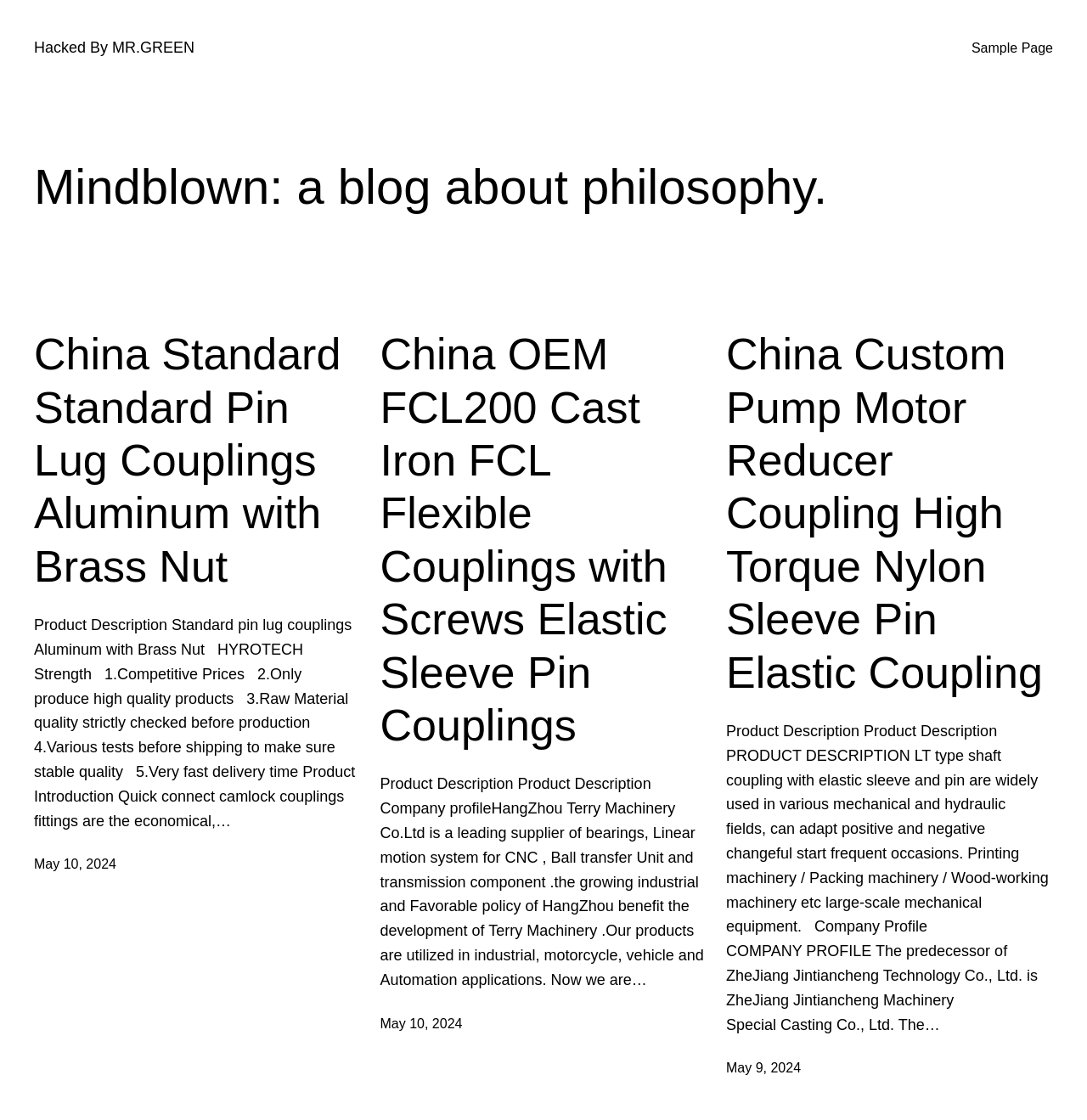How many headings are there on the page?
Give a one-word or short-phrase answer derived from the screenshot.

4